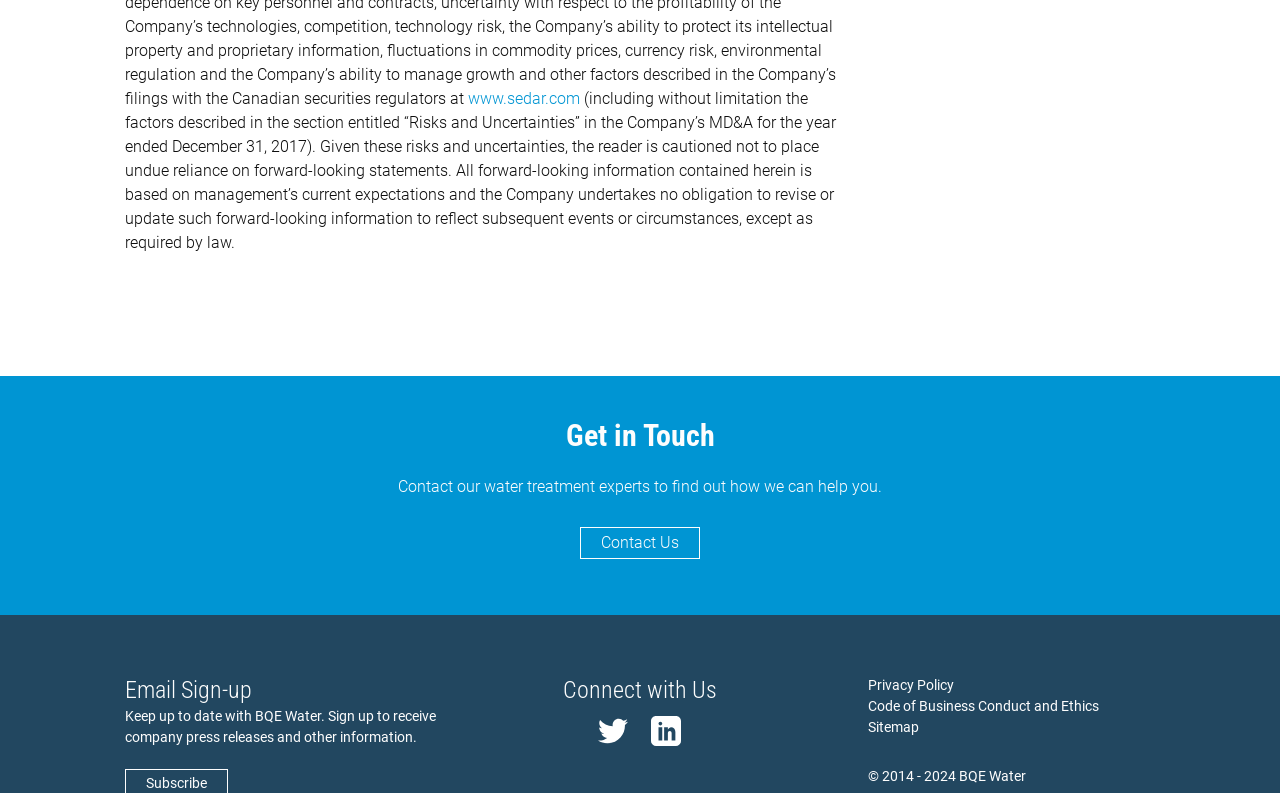What social media platforms is the company on?
Please look at the screenshot and answer using one word or phrase.

Twitter and LinkedIn